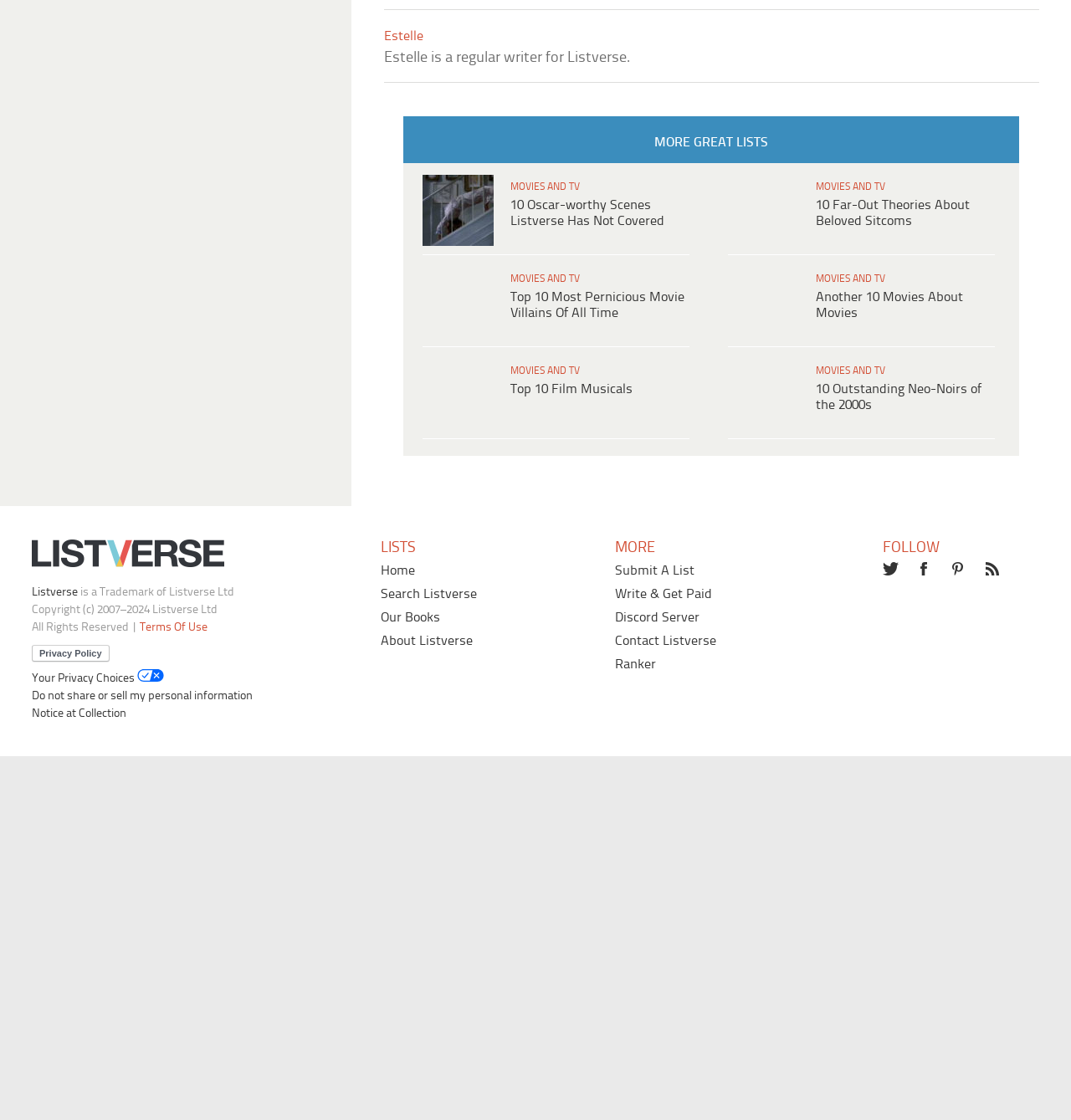Specify the bounding box coordinates of the area to click in order to follow the given instruction: "Submit a list."

[0.558, 0.913, 0.632, 0.926]